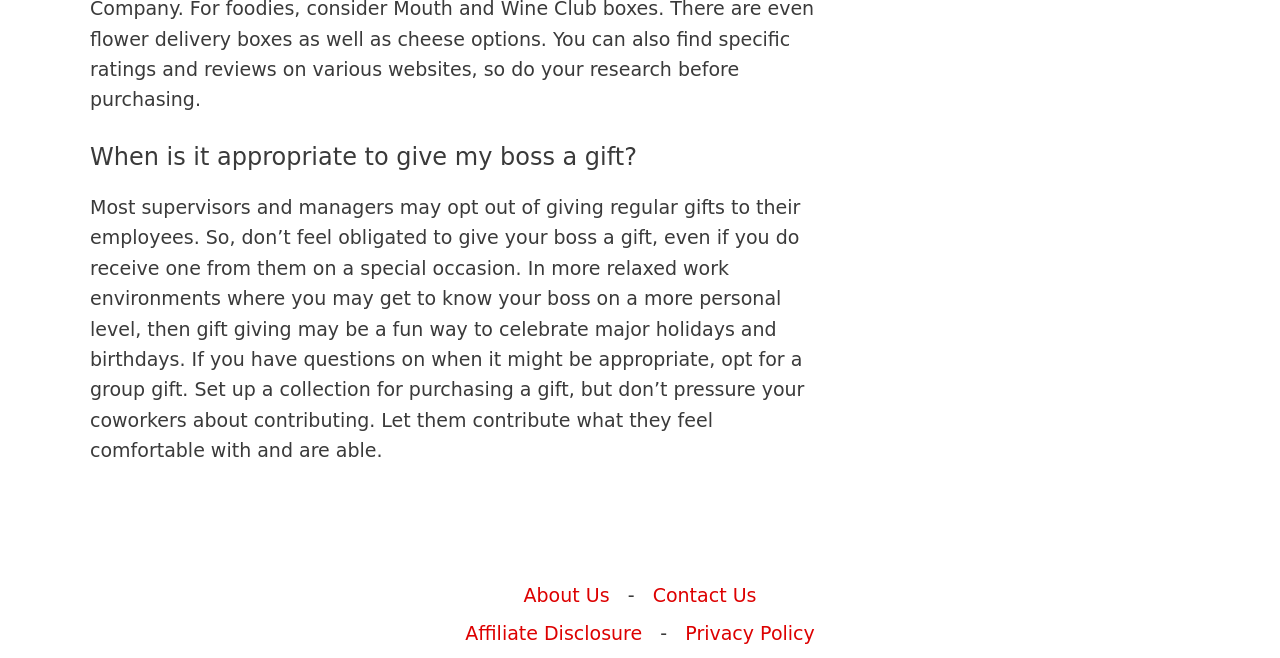Please respond in a single word or phrase: 
What is the tone of the webpage?

Informal